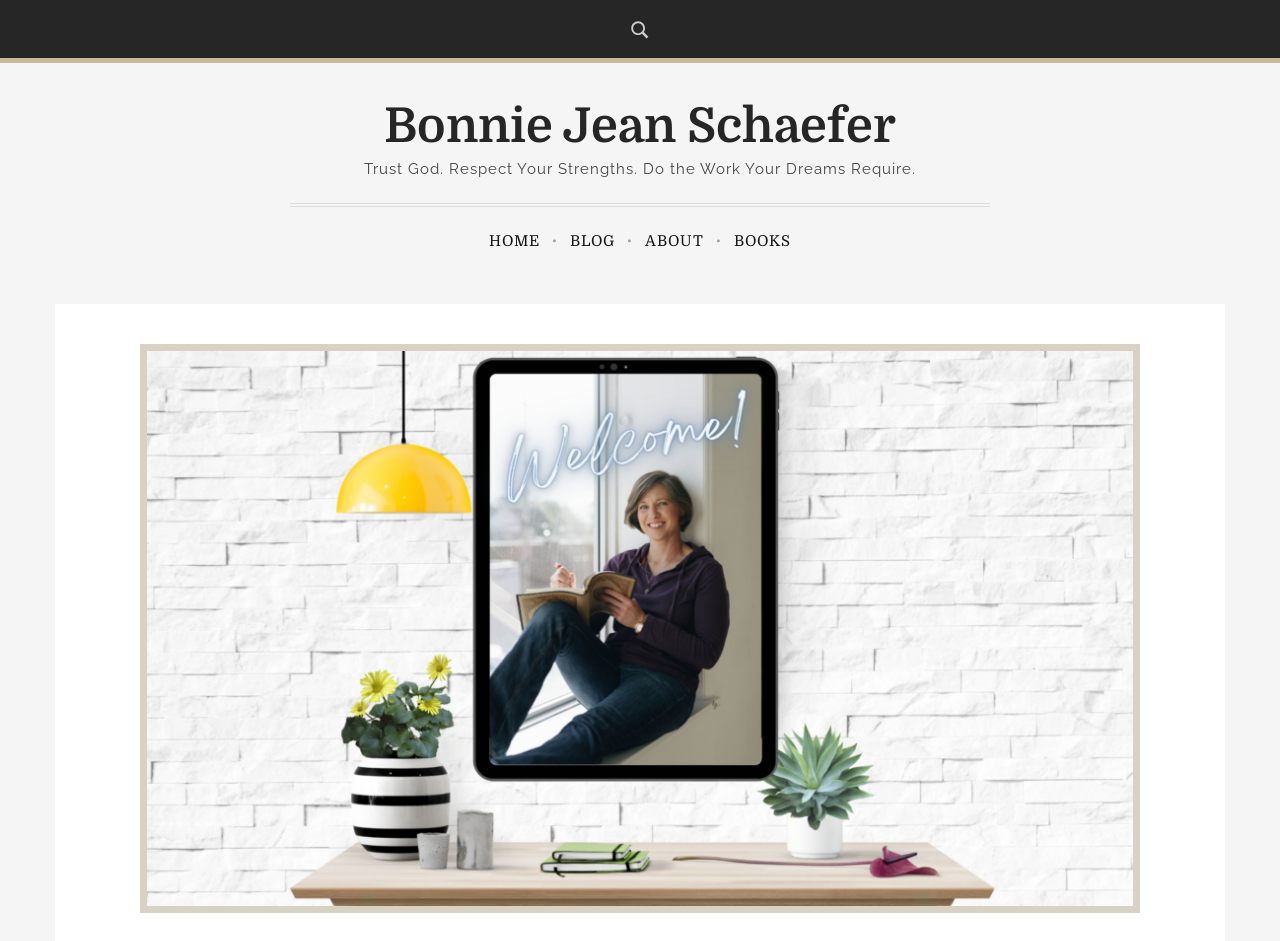How many sections does the webpage have?
Observe the image and answer the question with a one-word or short phrase response.

2